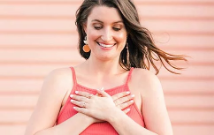What is the woman's facial expression?
Refer to the image and offer an in-depth and detailed answer to the question.

The caption describes the woman as 'appearing to be smiling warmly', which indicates that her facial expression is one of warmth and kindness.